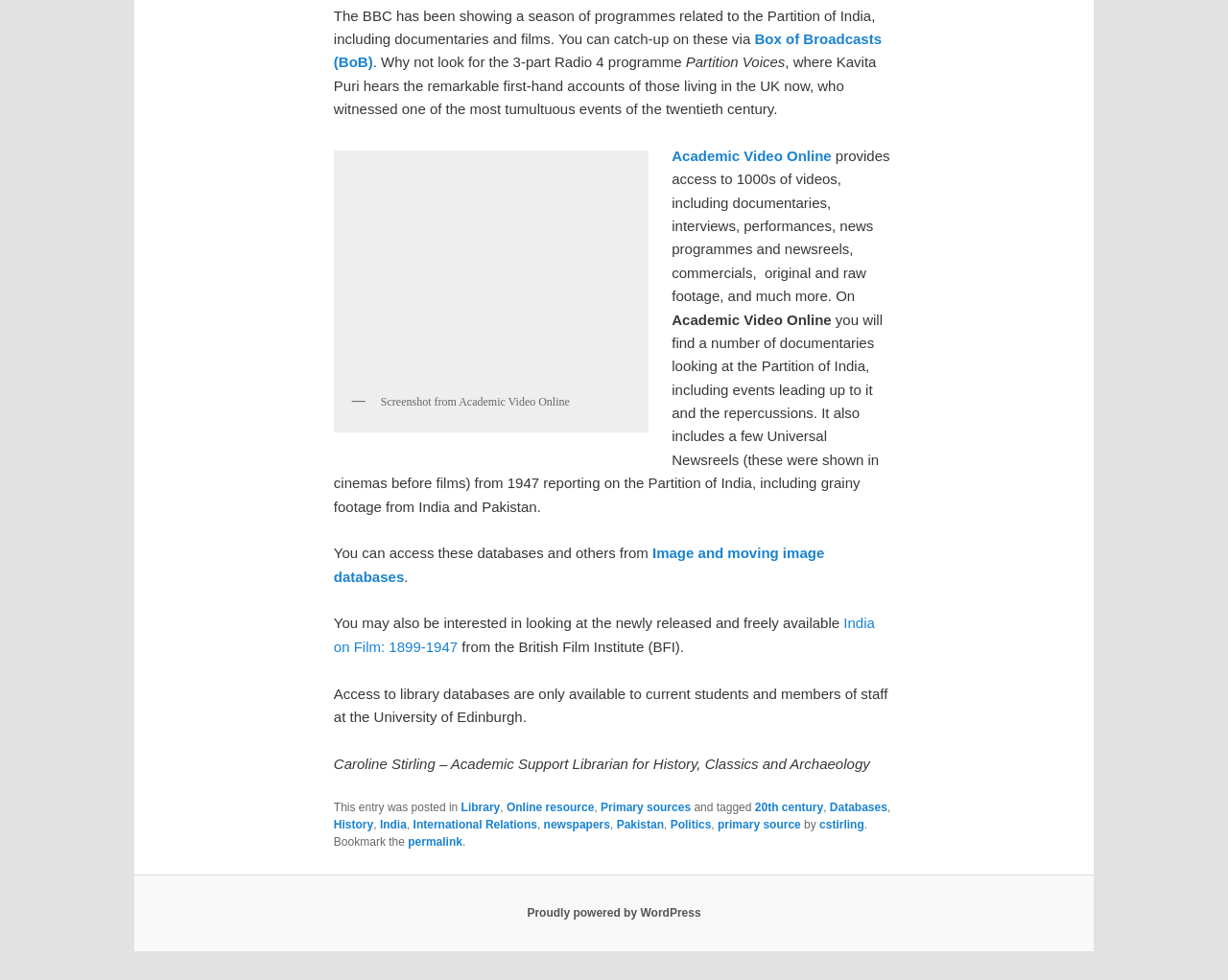Locate the bounding box coordinates of the element I should click to achieve the following instruction: "Check the 'Library' category".

[0.375, 0.817, 0.407, 0.831]